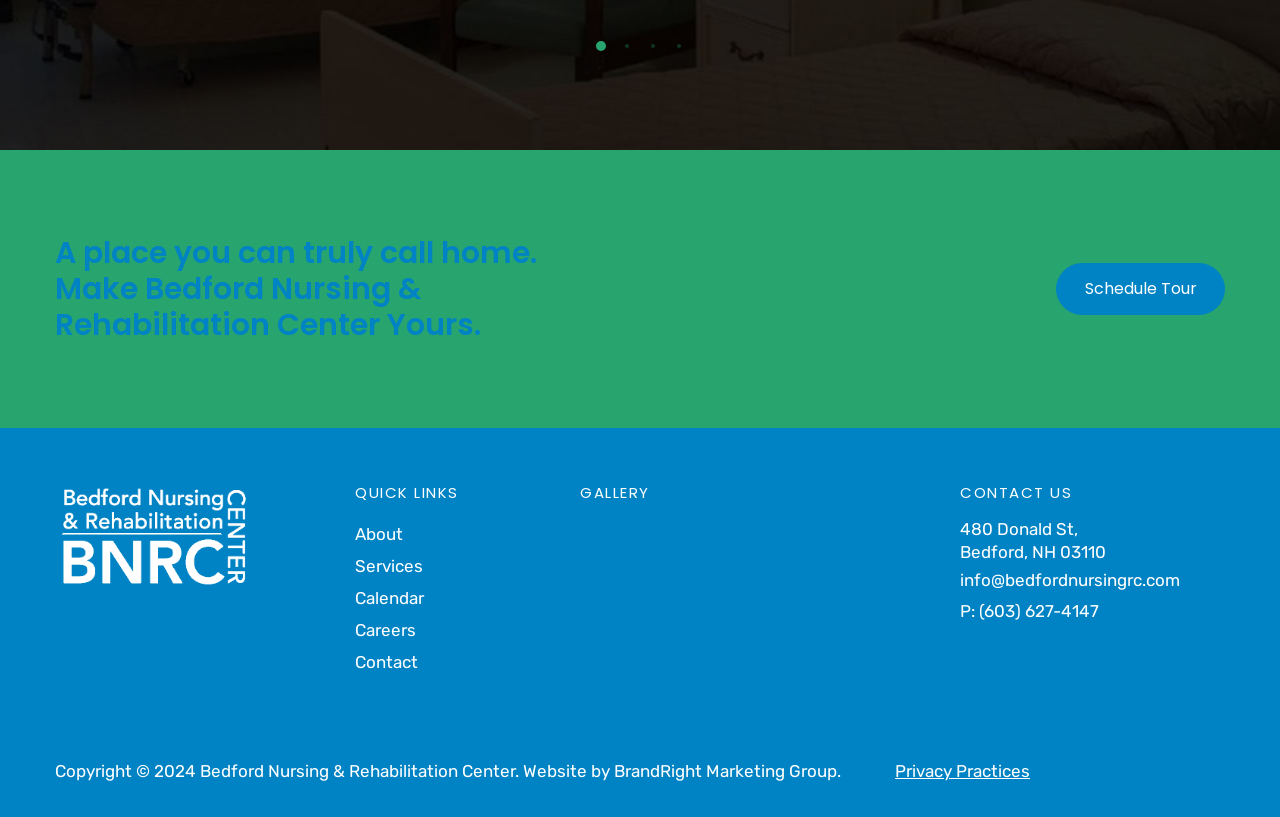Show the bounding box coordinates for the element that needs to be clicked to execute the following instruction: "Schedule a tour". Provide the coordinates in the form of four float numbers between 0 and 1, i.e., [left, top, right, bottom].

[0.825, 0.322, 0.957, 0.385]